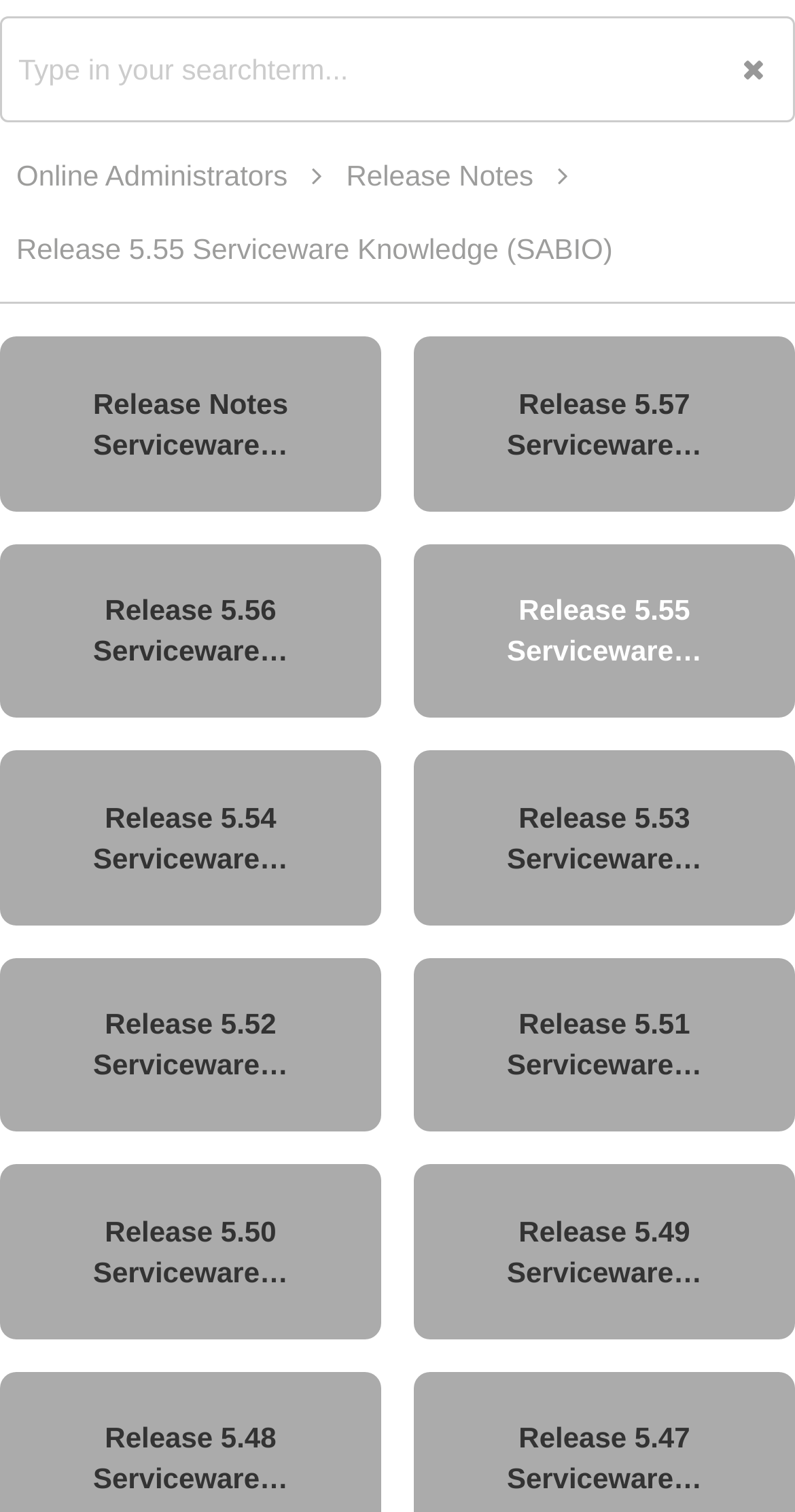Using the element description: "Release 5.54 Serviceware…", determine the bounding box coordinates. The coordinates should be in the format [left, top, right, bottom], with values between 0 and 1.

[0.0, 0.496, 0.479, 0.611]